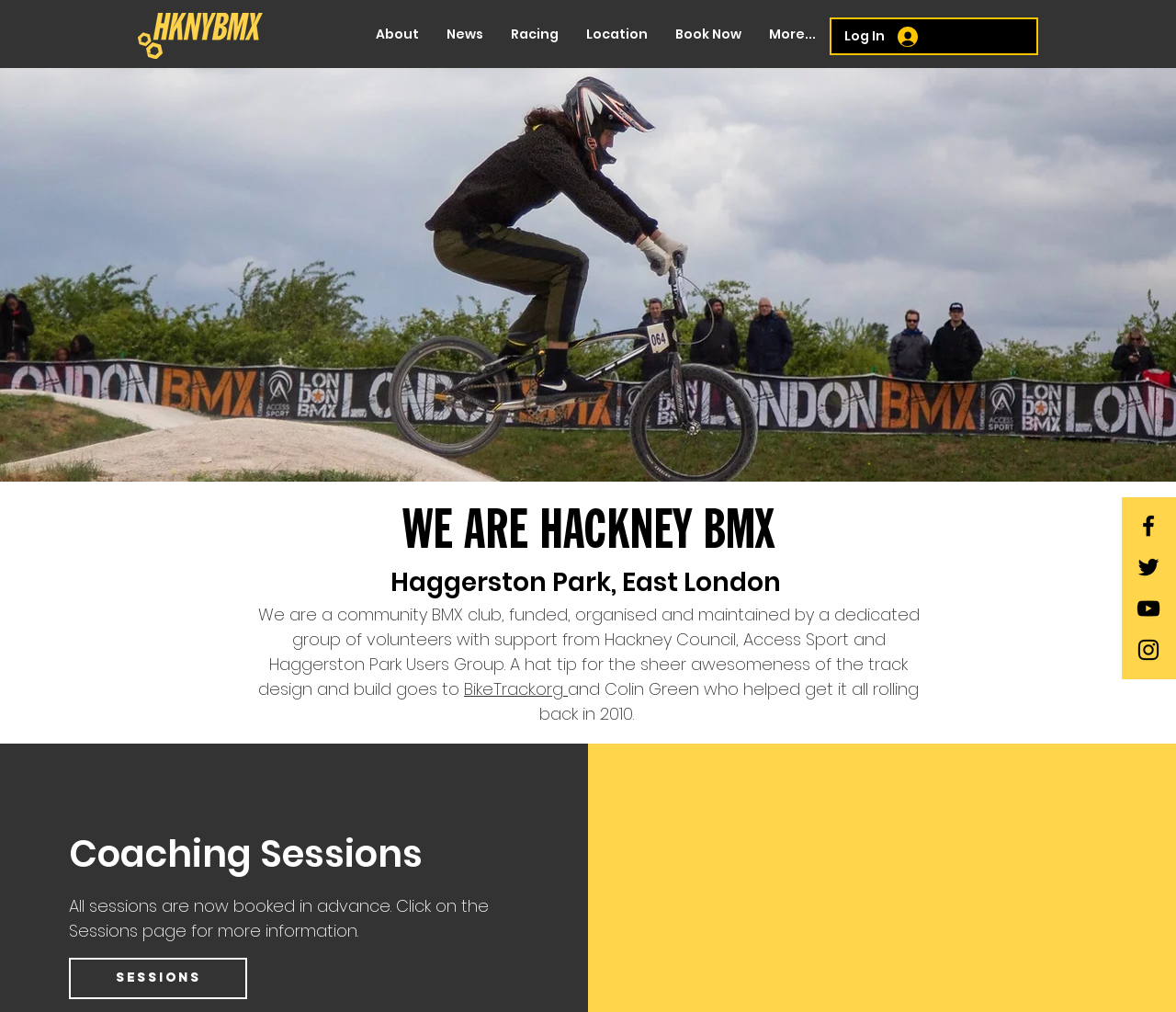How many social media links are there?
Please answer the question with a single word or phrase, referencing the image.

4